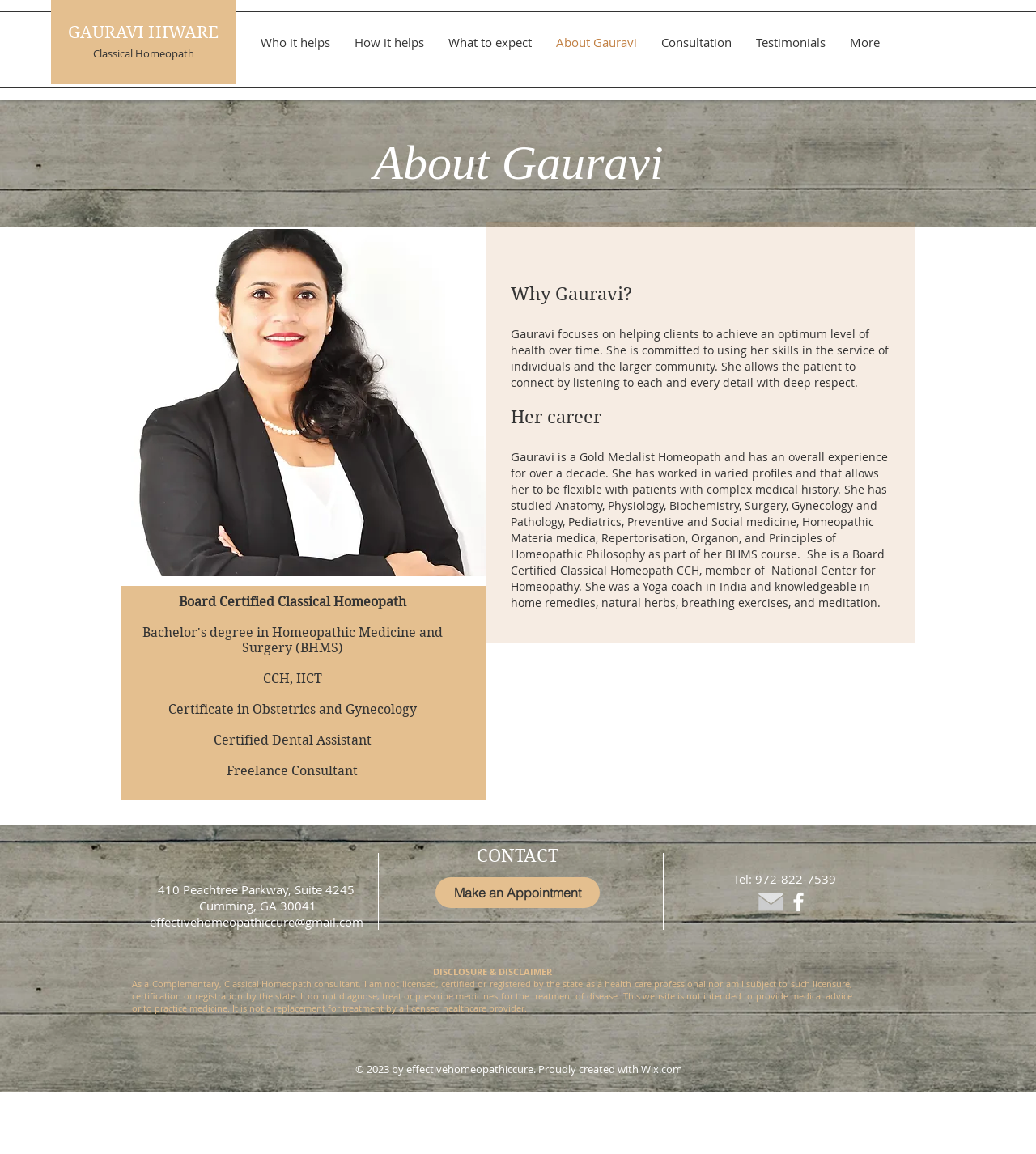Determine the bounding box coordinates of the region I should click to achieve the following instruction: "Click on the 'Wix.com' link". Ensure the bounding box coordinates are four float numbers between 0 and 1, i.e., [left, top, right, bottom].

[0.618, 0.92, 0.658, 0.933]